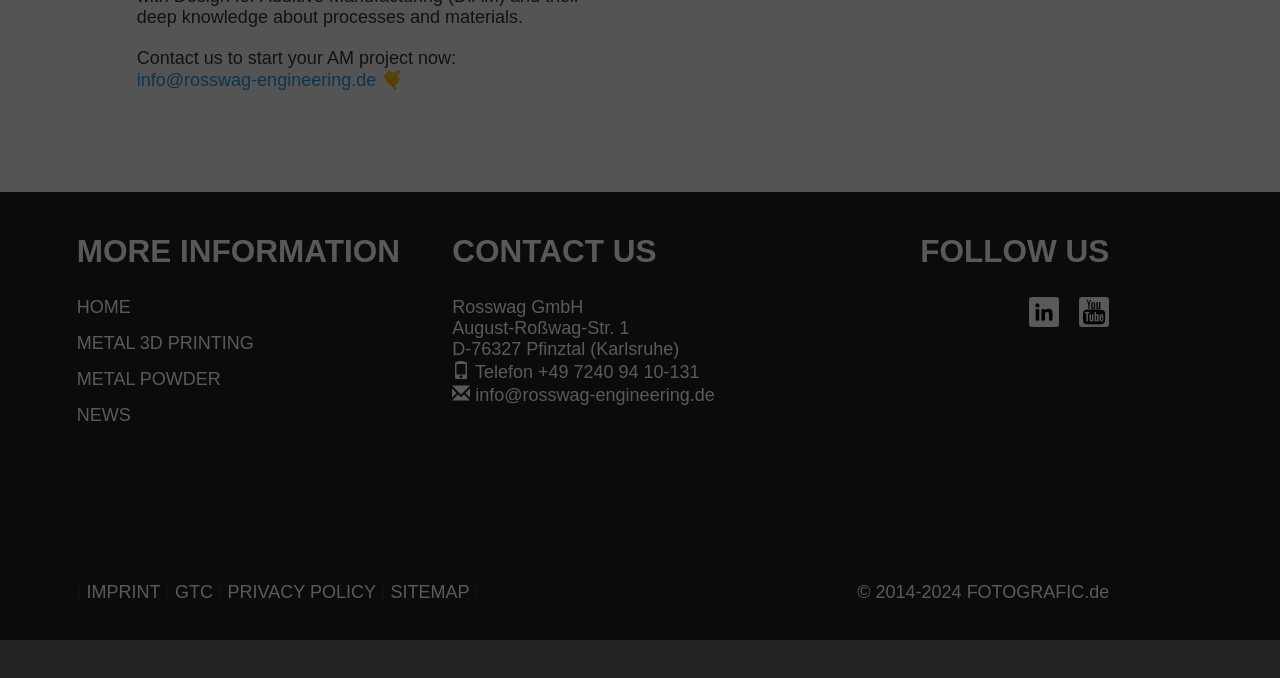Based on the element description parent_node: FOLLOW US, identify the bounding box coordinates for the UI element. The coordinates should be in the format (top-left x, top-left y, bottom-right x, bottom-right y) and within the 0 to 1 range.

[0.843, 0.443, 0.867, 0.473]